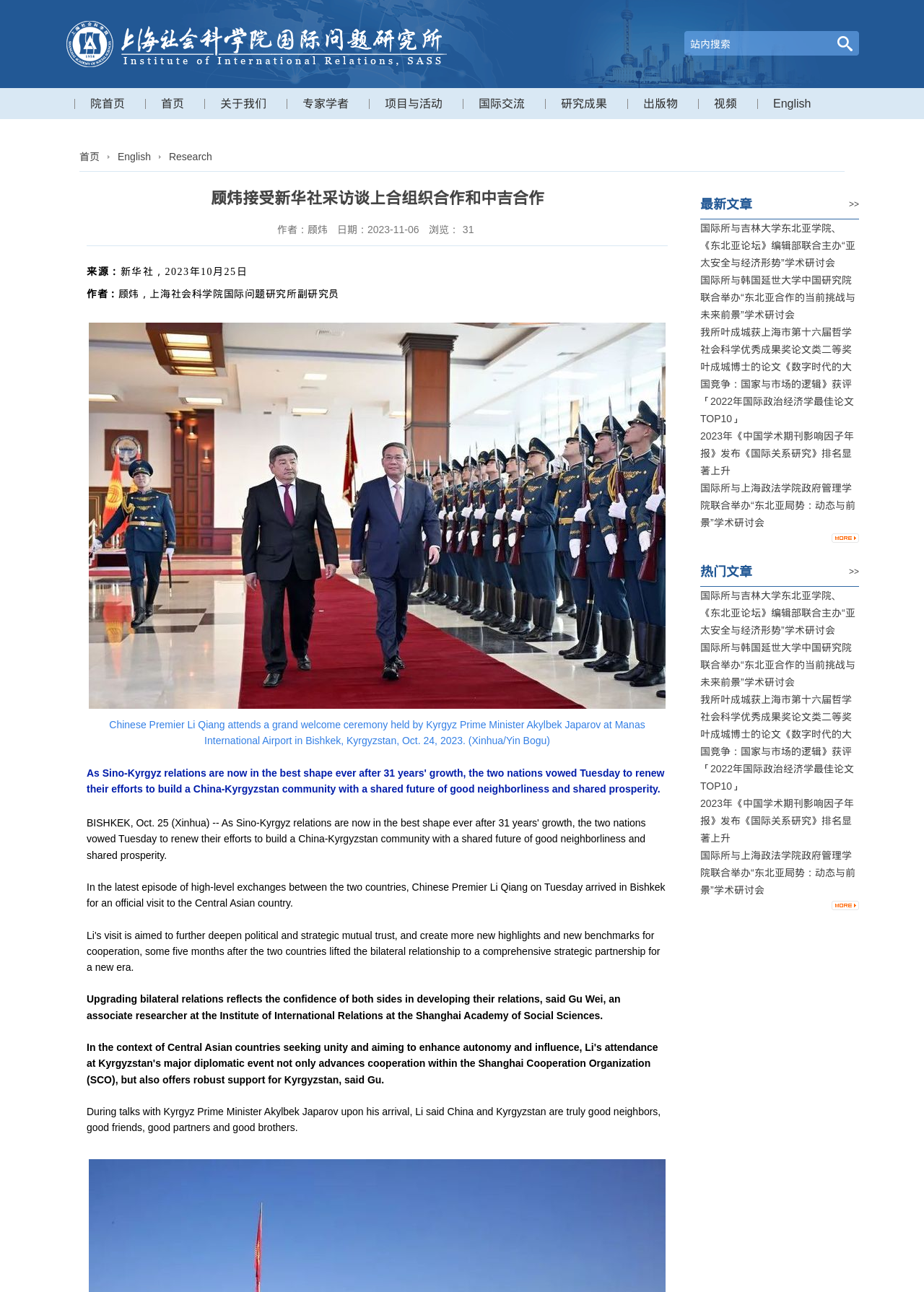Given the element description, predict the bounding box coordinates in the format (top-left x, top-left y, bottom-right x, bottom-right y). Make sure all values are between 0 and 1. Here is the element description: Research

[0.183, 0.117, 0.23, 0.126]